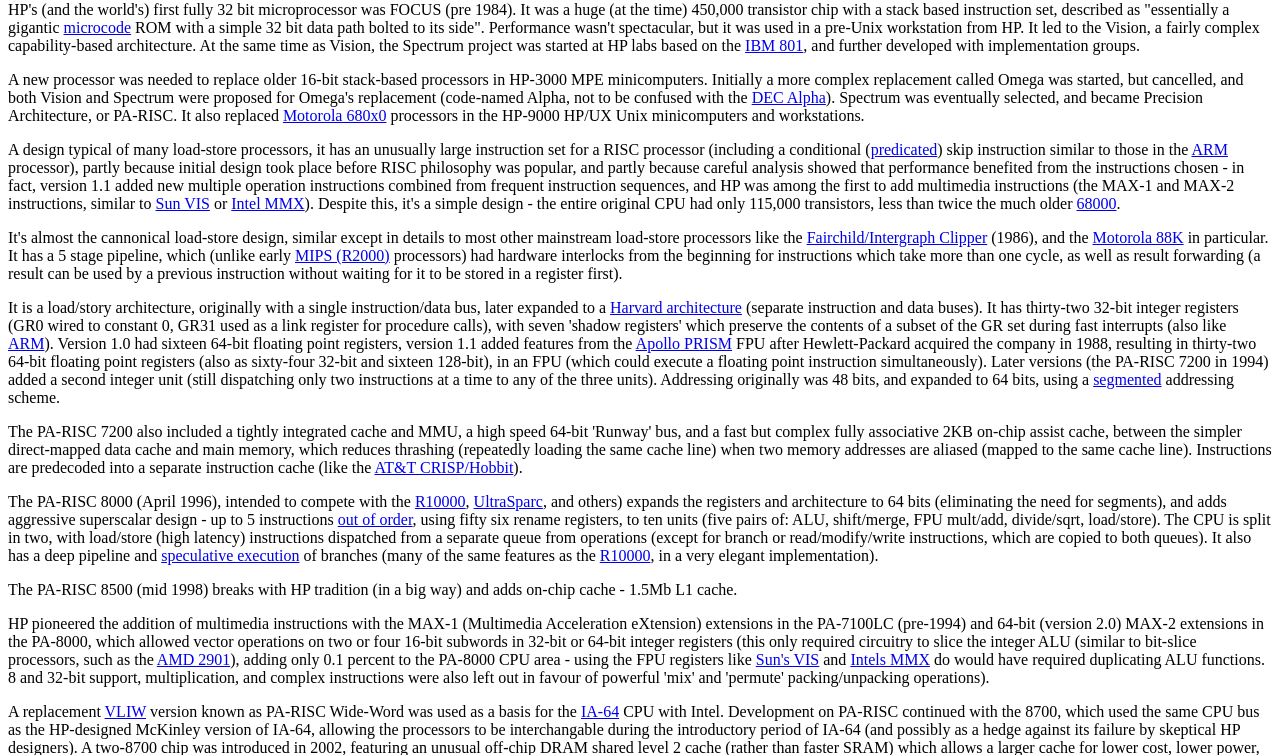What is the instruction set of the PA-RISC processor?
Based on the screenshot, respond with a single word or phrase.

Stack based